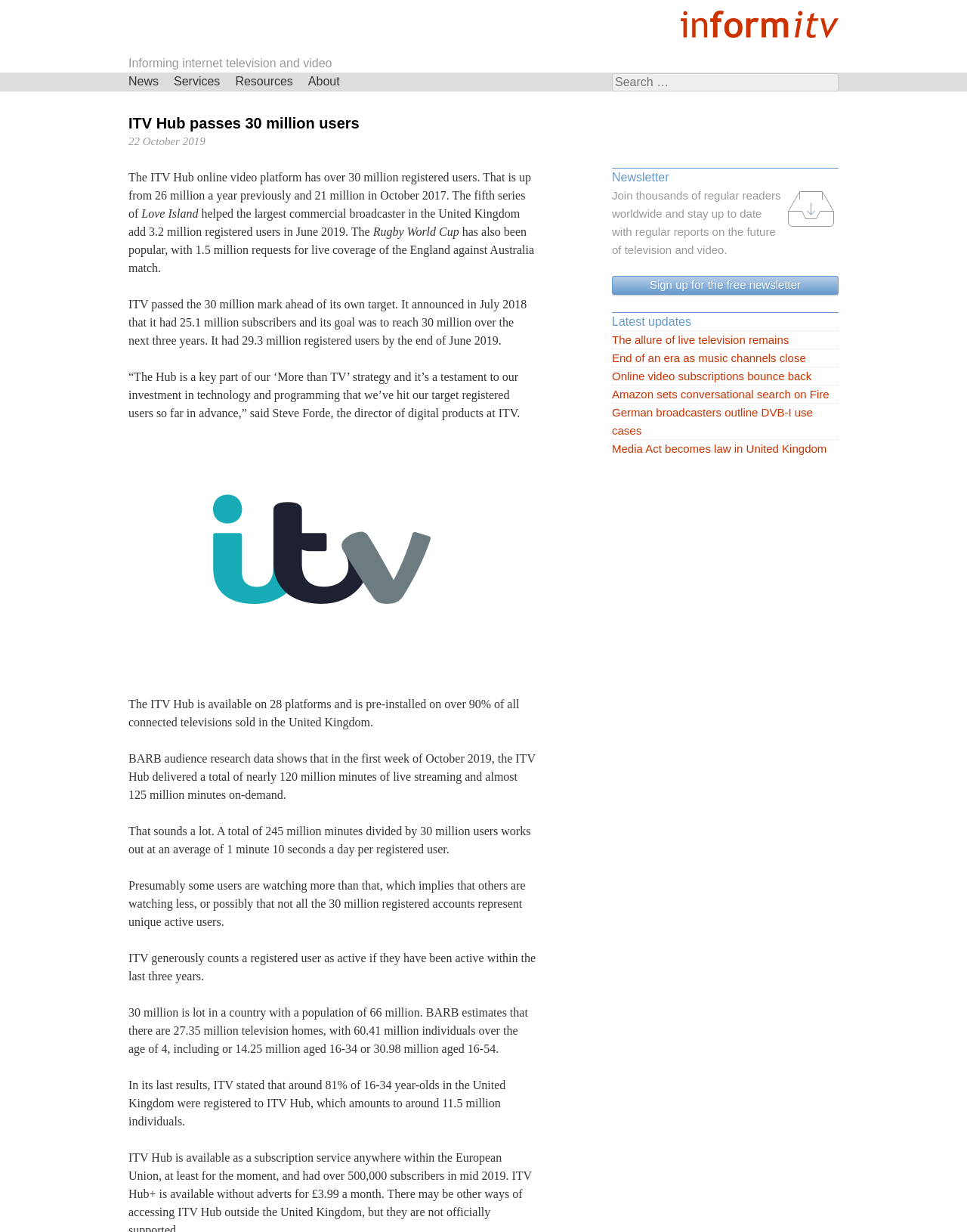Answer this question using a single word or a brief phrase:
What percentage of 16-34 year-olds in the United Kingdom are registered to ITV Hub?

around 81%